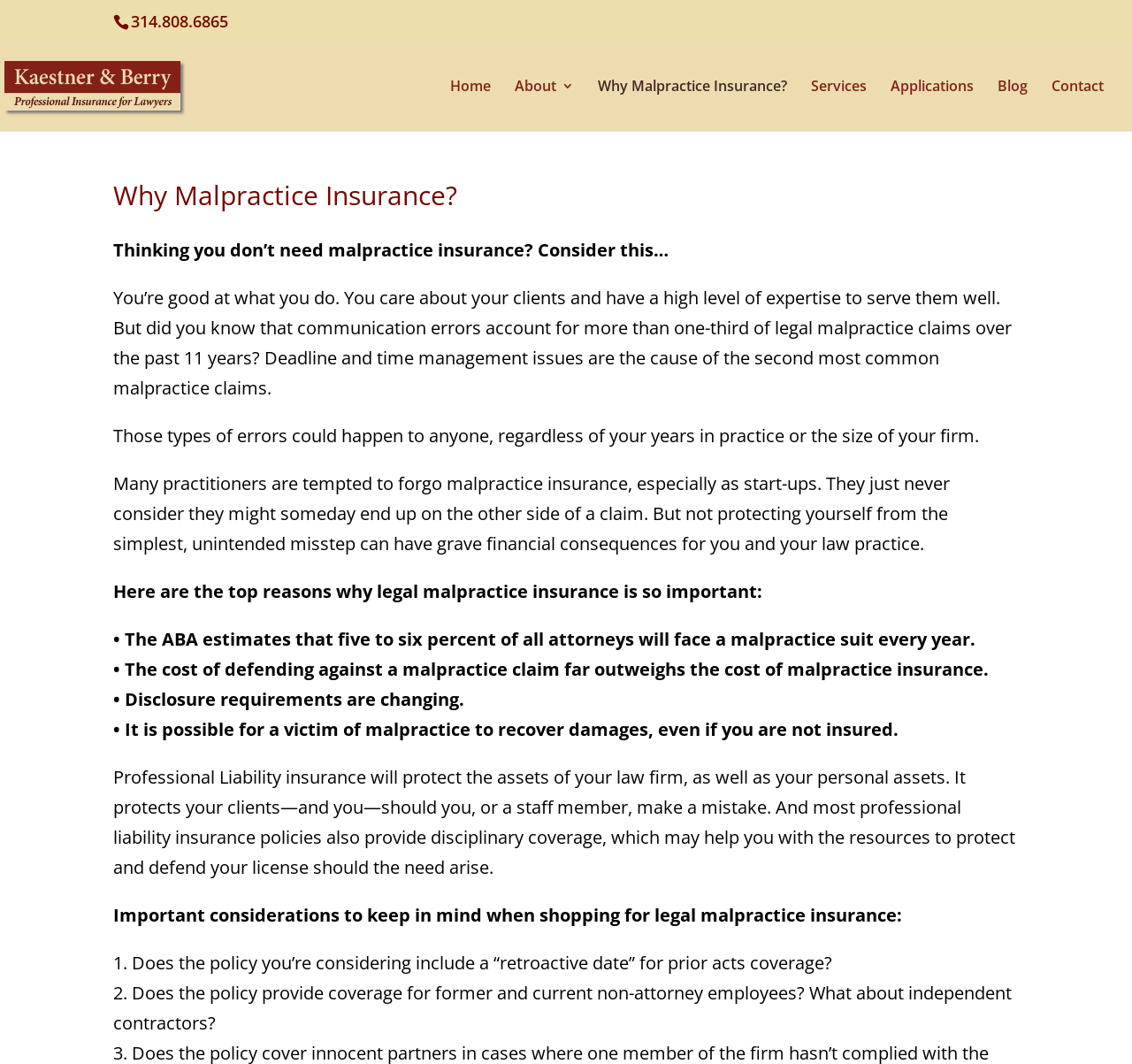Highlight the bounding box coordinates of the element that should be clicked to carry out the following instruction: "Contact Kaestner & Berry Insurance". The coordinates must be given as four float numbers ranging from 0 to 1, i.e., [left, top, right, bottom].

[0.929, 0.075, 0.975, 0.123]